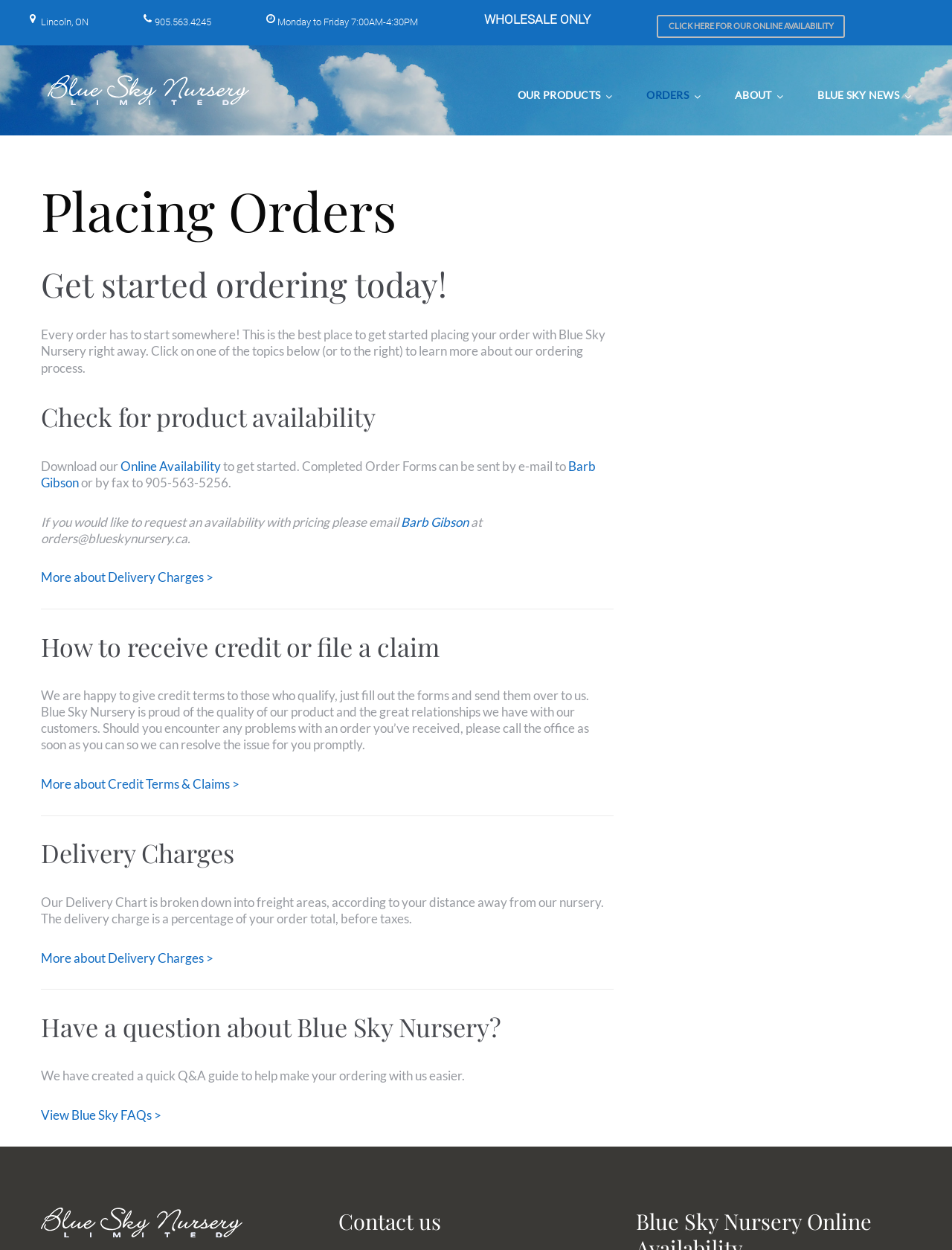Determine the bounding box coordinates for the region that must be clicked to execute the following instruction: "Get more information about delivery charges".

[0.043, 0.76, 0.224, 0.772]